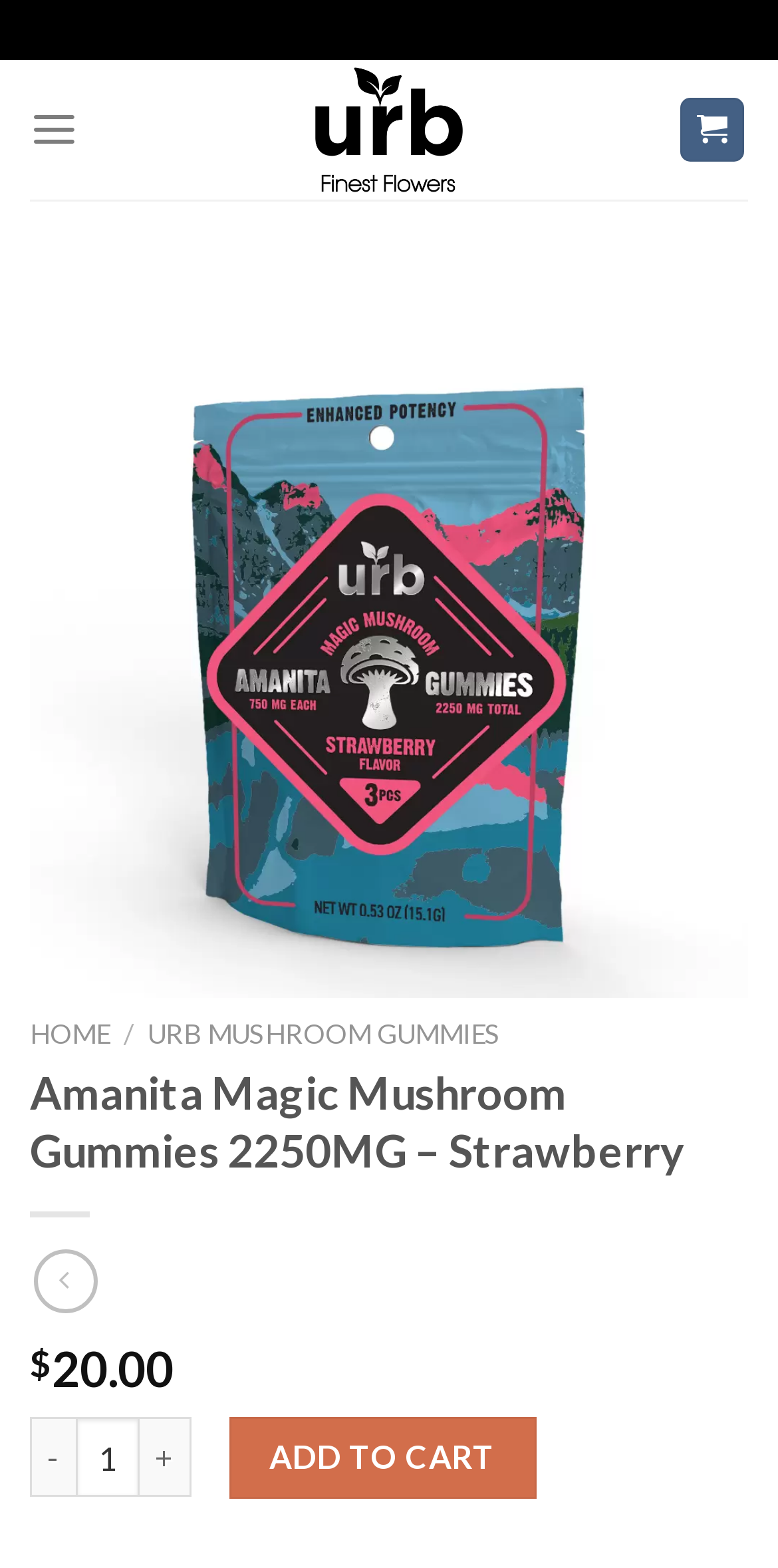Please specify the bounding box coordinates in the format (top-left x, top-left y, bottom-right x, bottom-right y), with all values as floating point numbers between 0 and 1. Identify the bounding box of the UI element described by: Terrain

None